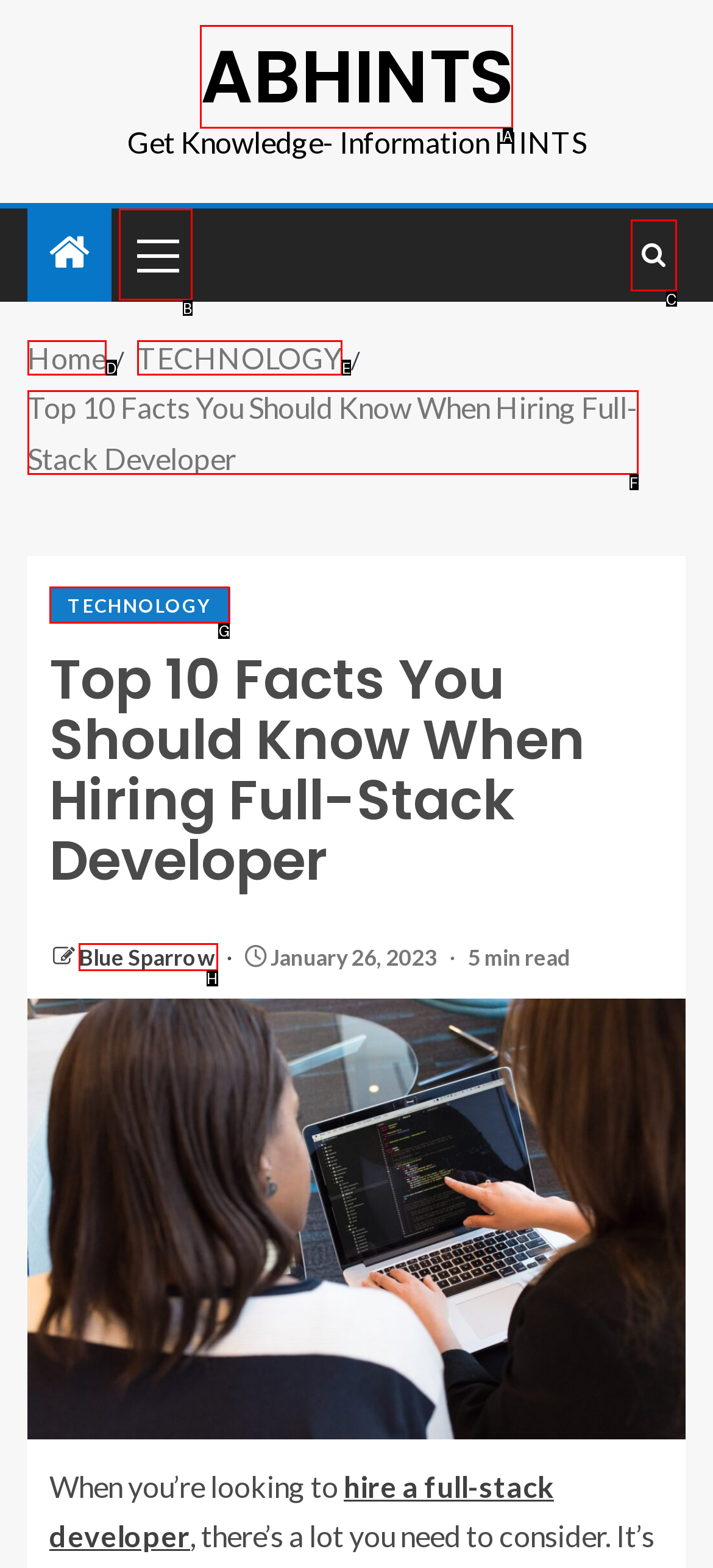Find the appropriate UI element to complete the task: Click on the ABHINTS link. Indicate your choice by providing the letter of the element.

A